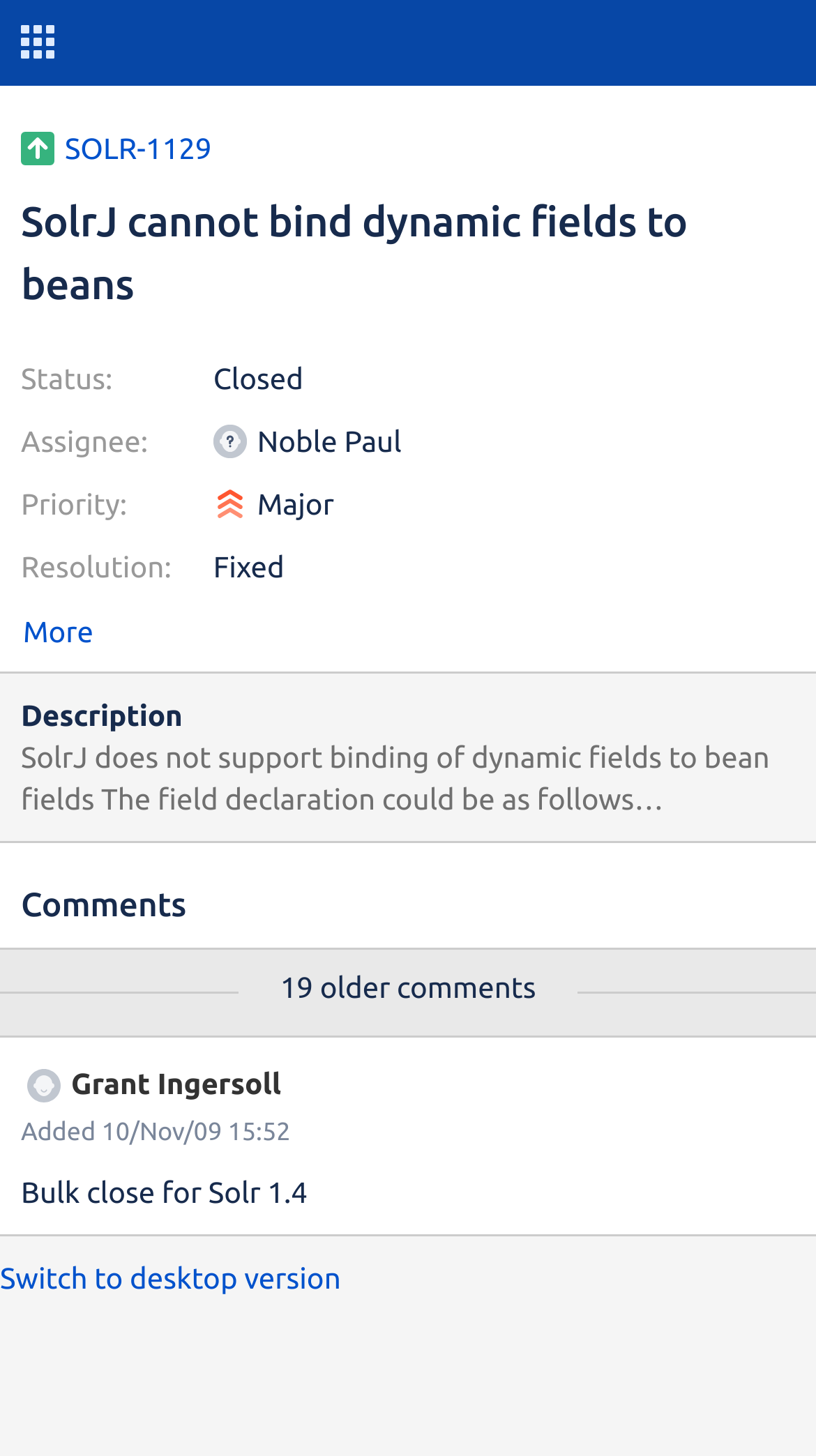Who added the latest comment?
Provide a comprehensive and detailed answer to the question.

I found the author of the latest comment by looking at the text 'Grant Ingersoll' which is located above the 'Added 10/Nov/09 15:52' timestamp.